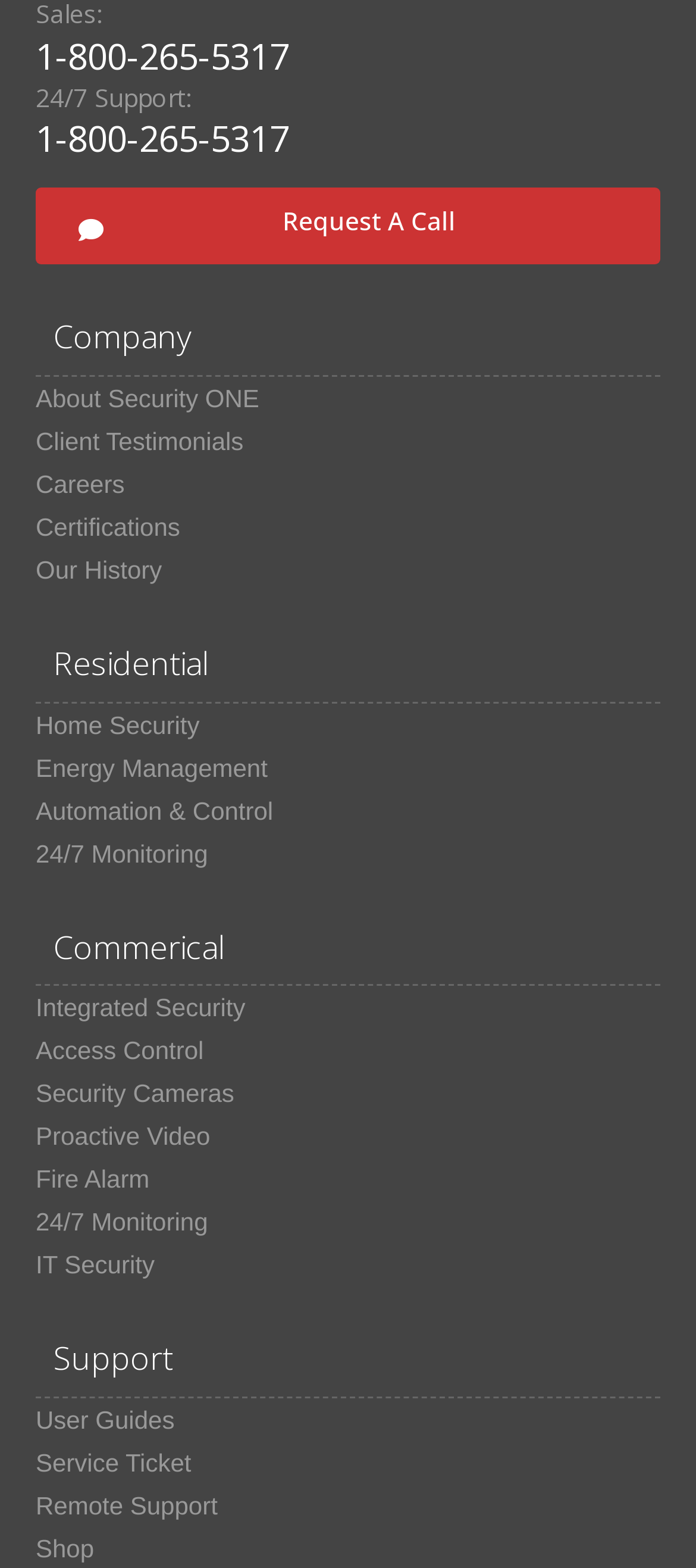Kindly determine the bounding box coordinates of the area that needs to be clicked to fulfill this instruction: "Get user guides".

[0.051, 0.892, 0.313, 0.919]